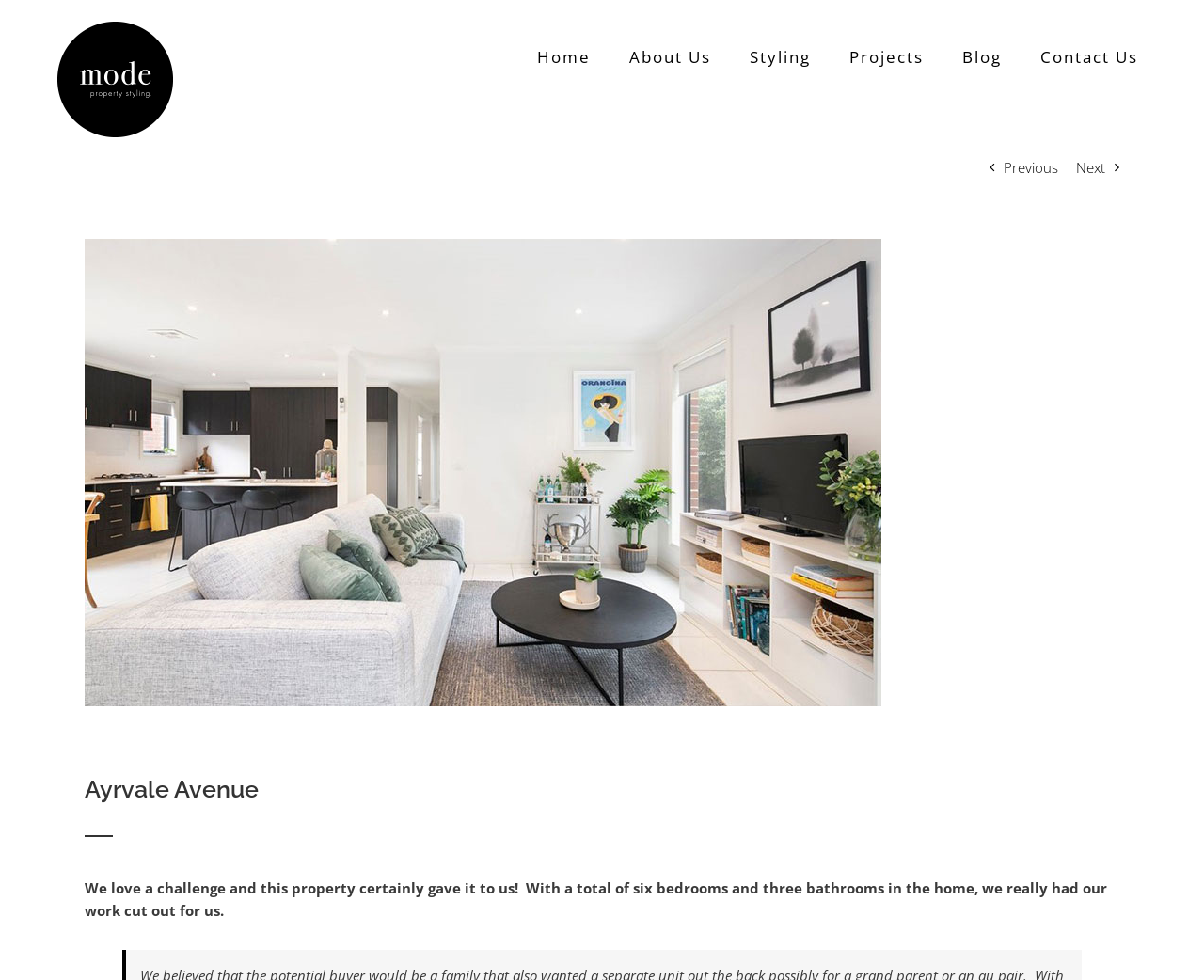Provide a thorough description of the webpage's content and layout.

The webpage is about a property styling project located on Ayrvale Avenue, presented by Mode Property Styling Ballarat. At the top left corner, there is a logo of Mode Property Styling Ballarat. Below the logo, there is a main menu navigation bar that spans across the top of the page, containing links to different sections of the website, including Home, About Us, Styling, Projects, Blog, and Contact Us.

On the right side of the main menu, there are two links for navigating through the content, Previous and Next, with arrow icons. Below these links, there is a large image that takes up most of the page, with a link to view a larger version of the image.

Above the image, there is a heading that reads "Ayrvale Avenue". Below the image, there is a paragraph of text that describes the property styling project, mentioning the challenges of working with a large home with six bedrooms and three bathrooms.